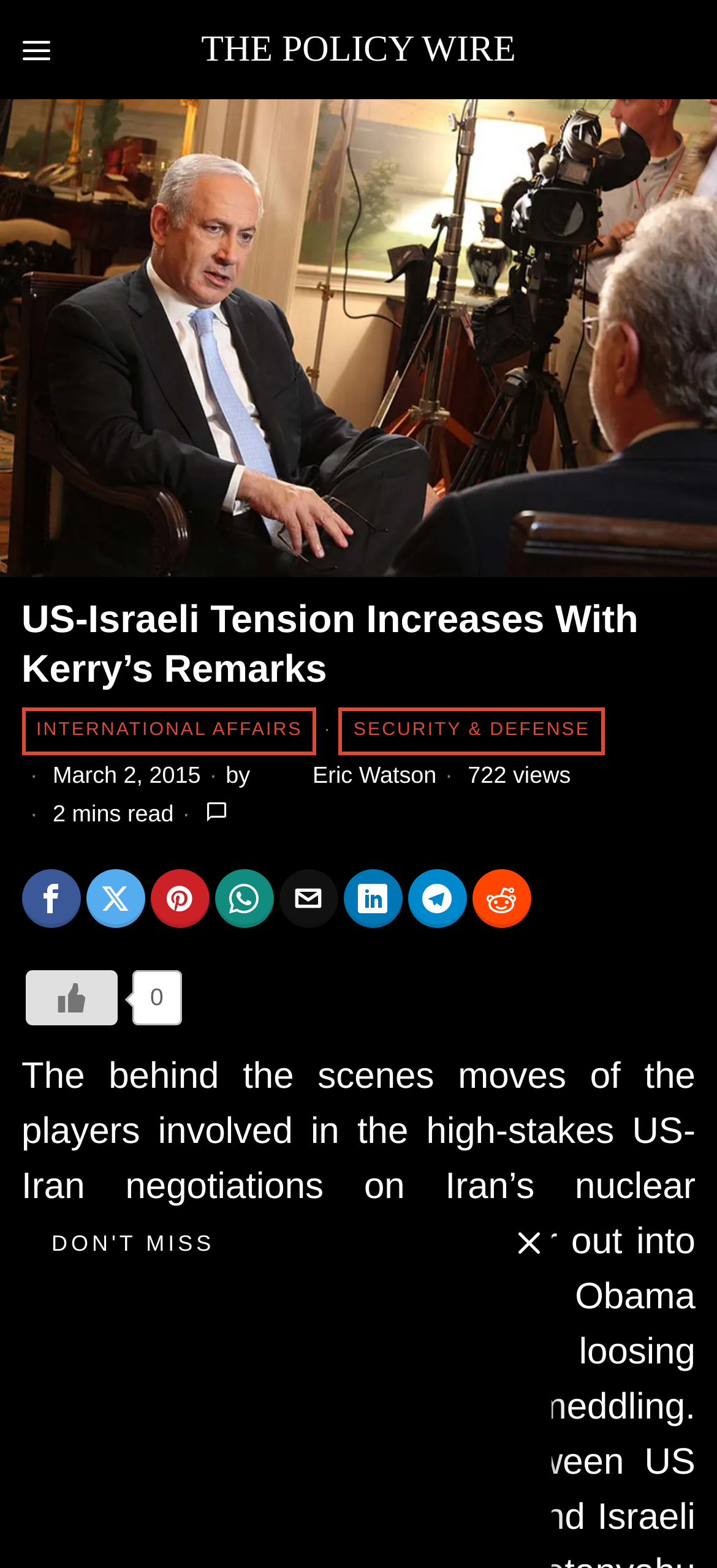Using the description: "Security & Defense", determine the UI element's bounding box coordinates. Ensure the coordinates are in the format of four float numbers between 0 and 1, i.e., [left, top, right, bottom].

[0.473, 0.451, 0.844, 0.481]